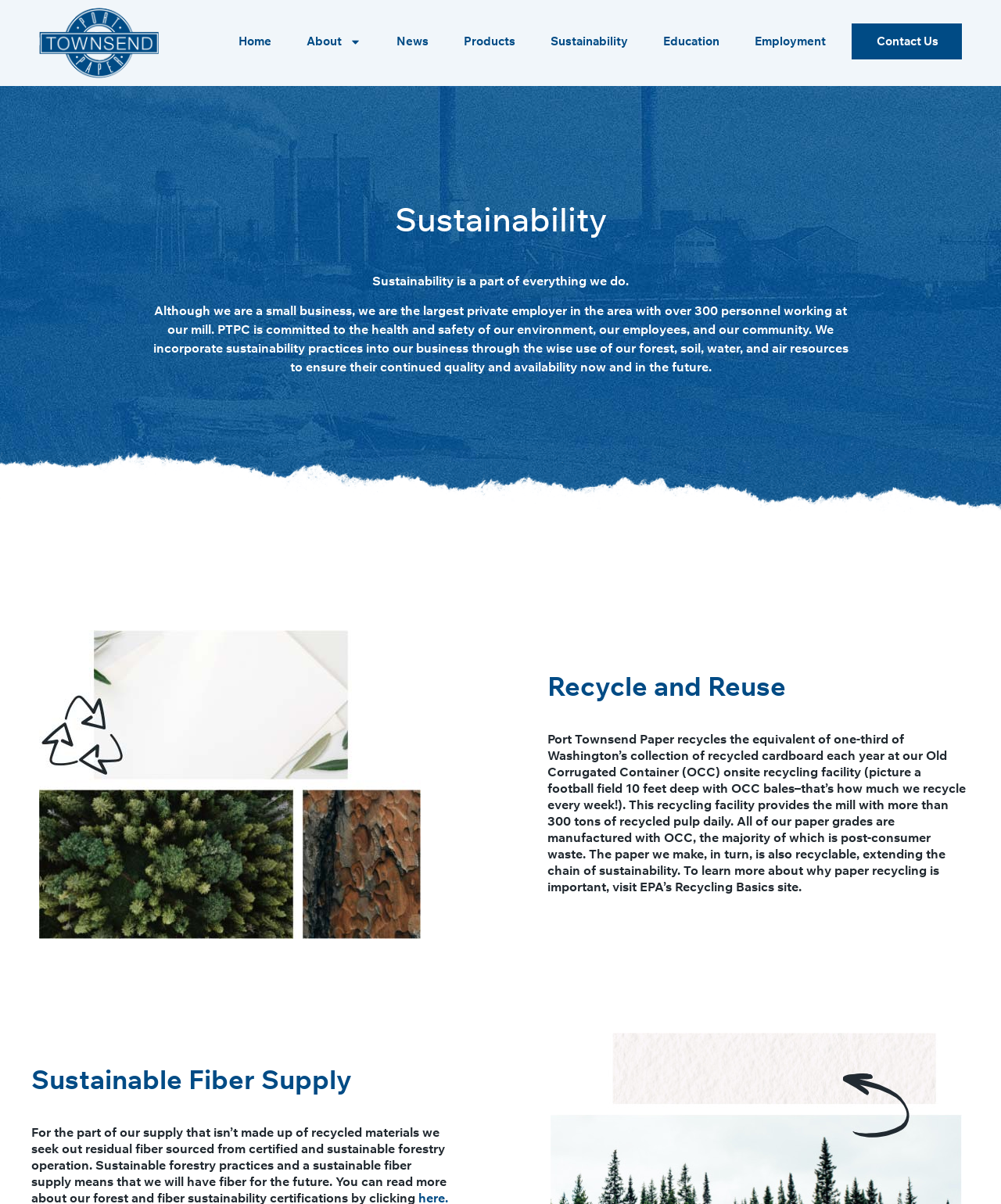Please provide the bounding box coordinate of the region that matches the element description: Contact Us. Coordinates should be in the format (top-left x, top-left y, bottom-right x, bottom-right y) and all values should be between 0 and 1.

[0.86, 0.019, 0.953, 0.049]